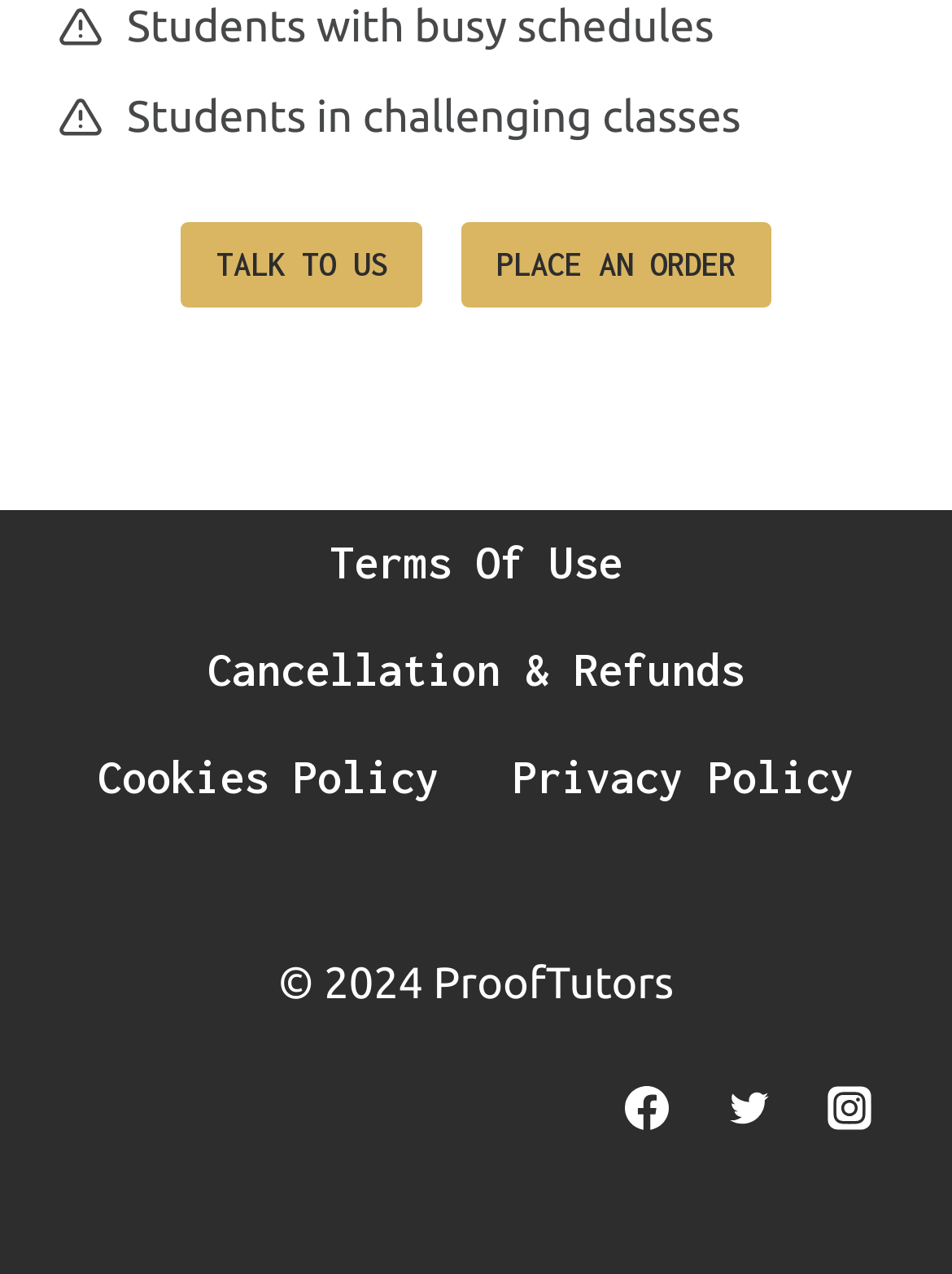Please provide the bounding box coordinates for the element that needs to be clicked to perform the following instruction: "Place an order". The coordinates should be given as four float numbers between 0 and 1, i.e., [left, top, right, bottom].

[0.485, 0.175, 0.81, 0.241]